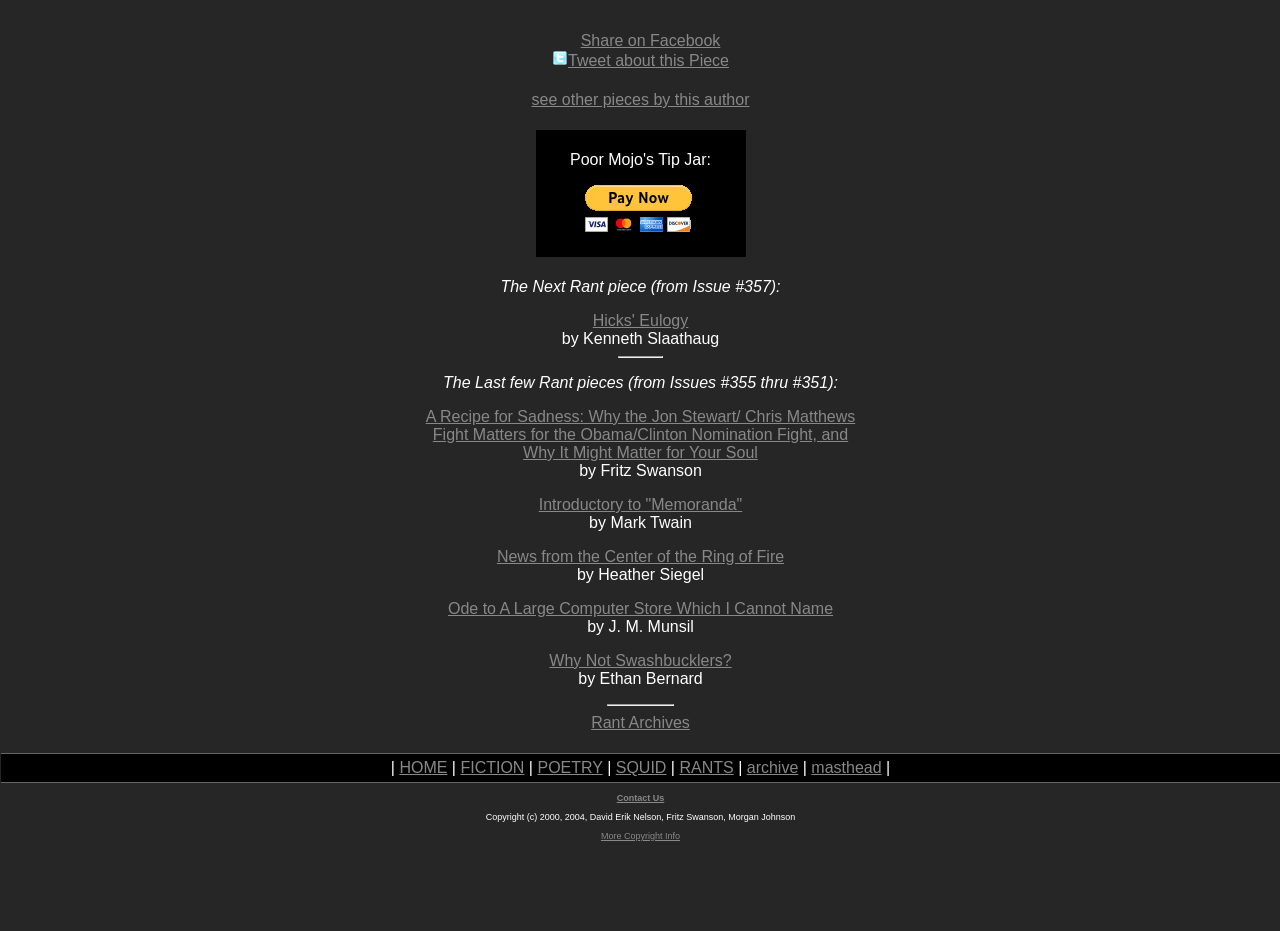Please identify the bounding box coordinates of the element's region that needs to be clicked to fulfill the following instruction: "Share on Facebook". The bounding box coordinates should consist of four float numbers between 0 and 1, i.e., [left, top, right, bottom].

[0.438, 0.032, 0.563, 0.053]